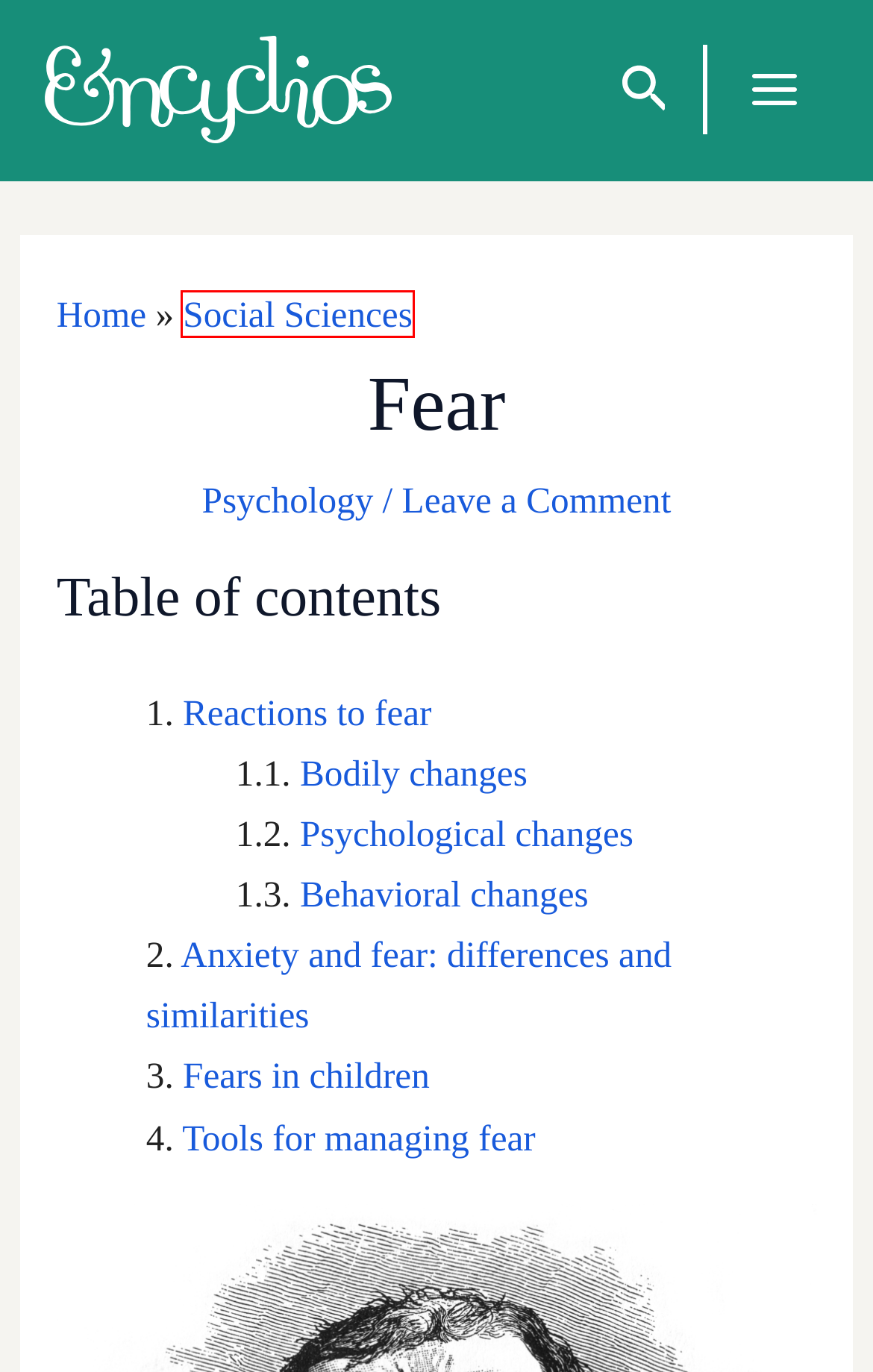You have a screenshot of a webpage where a red bounding box highlights a specific UI element. Identify the description that best matches the resulting webpage after the highlighted element is clicked. The choices are:
A. Time definition and concepts » Encyclios
B. Encyclios » Universal Encyclopedia of Knowledge
C. Happiness » Encyclios
D. Brain » Encyclios
E. Social Sciences » Encyclios
F. Insect (insecta) » Encyclios
G. Emotion » Encyclios
H. Knowledge » Encyclios

E